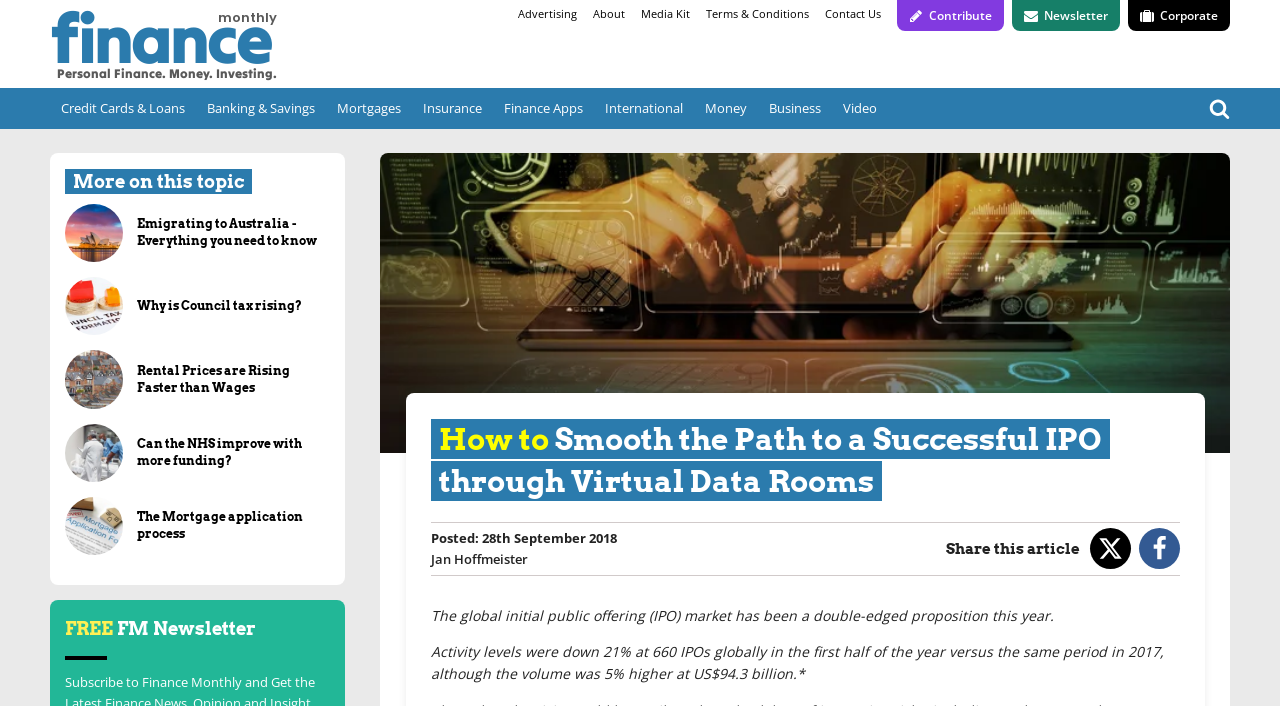Provide your answer in one word or a succinct phrase for the question: 
How many links are there in the 'More on this topic' section?

5